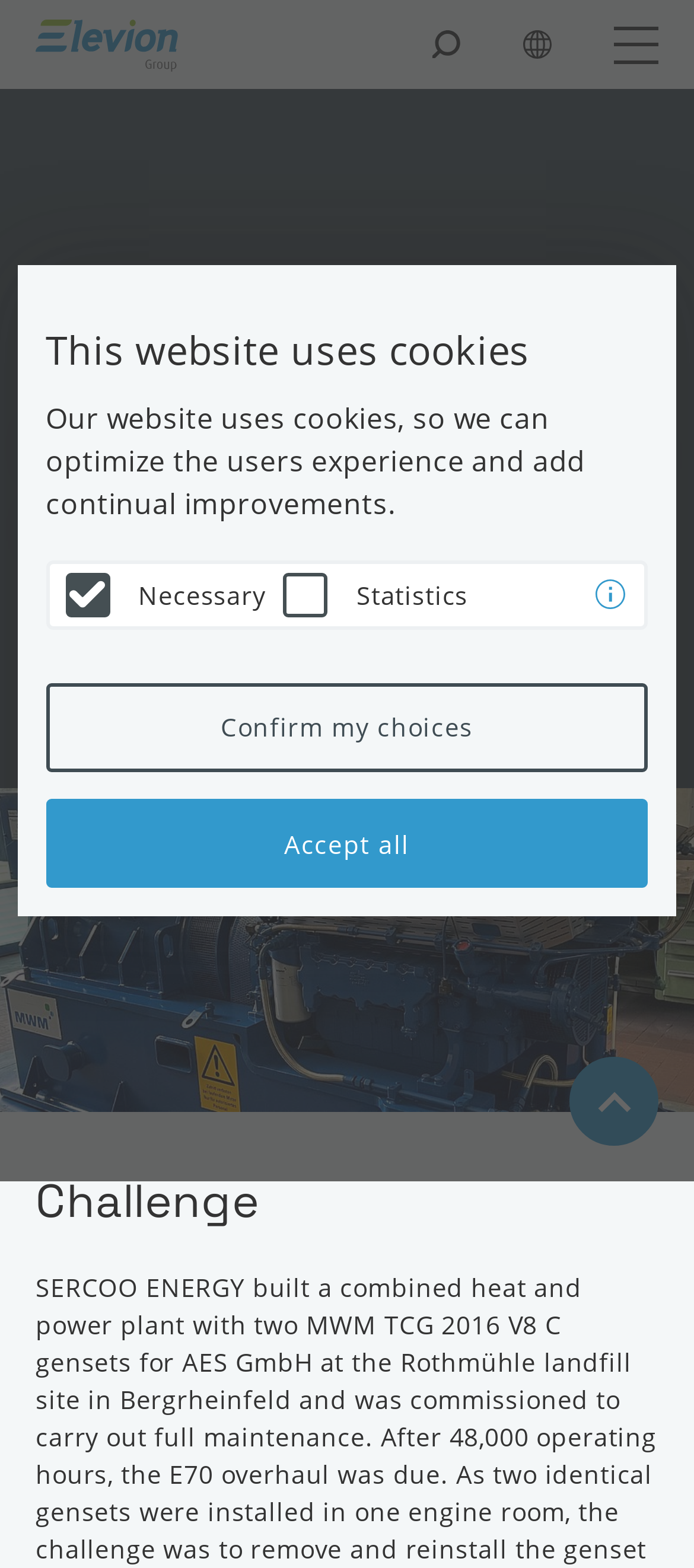What is the color of the logo?
Look at the screenshot and respond with a single word or phrase.

Unknown